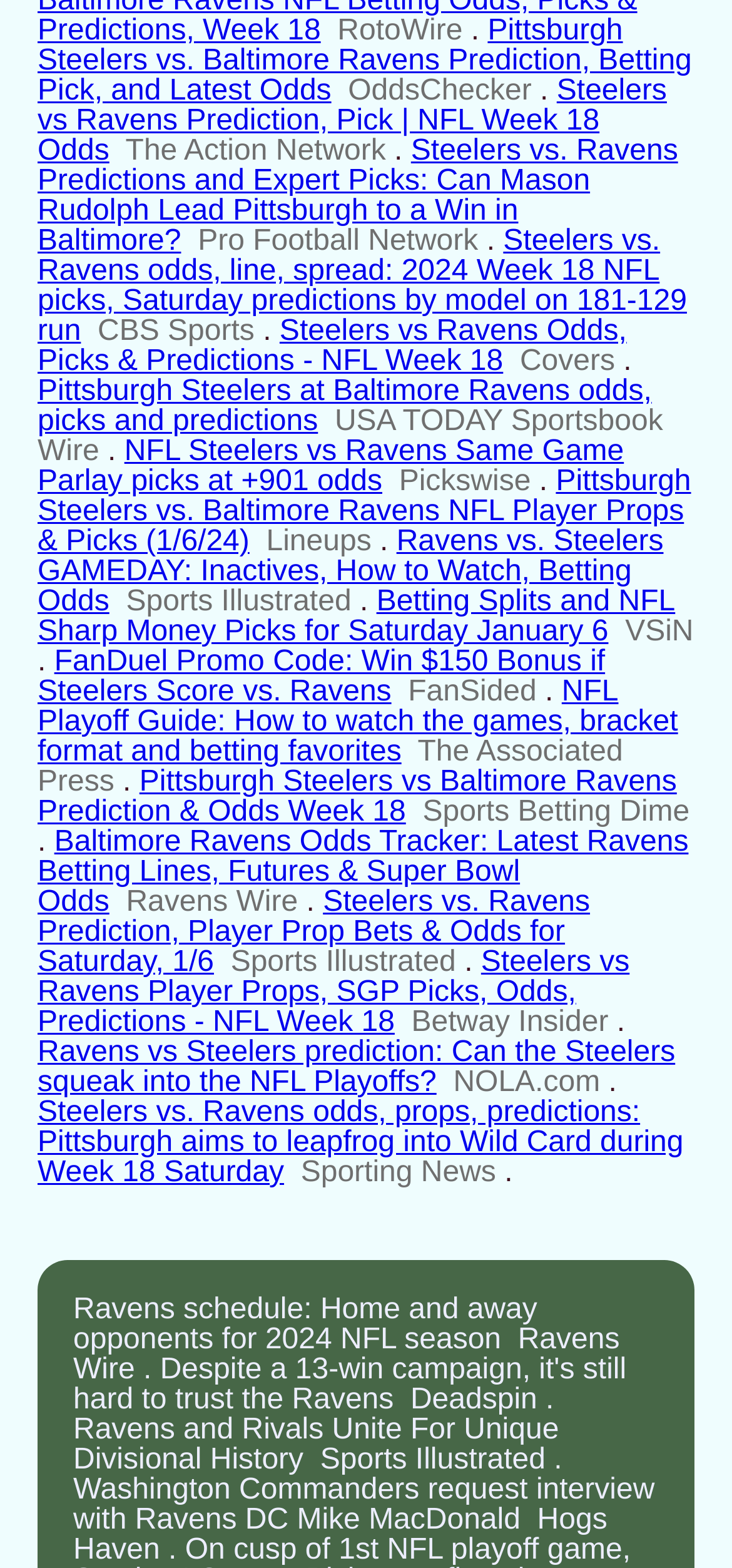Respond with a single word or phrase:
Is there a specific date mentioned on the webpage?

January 6